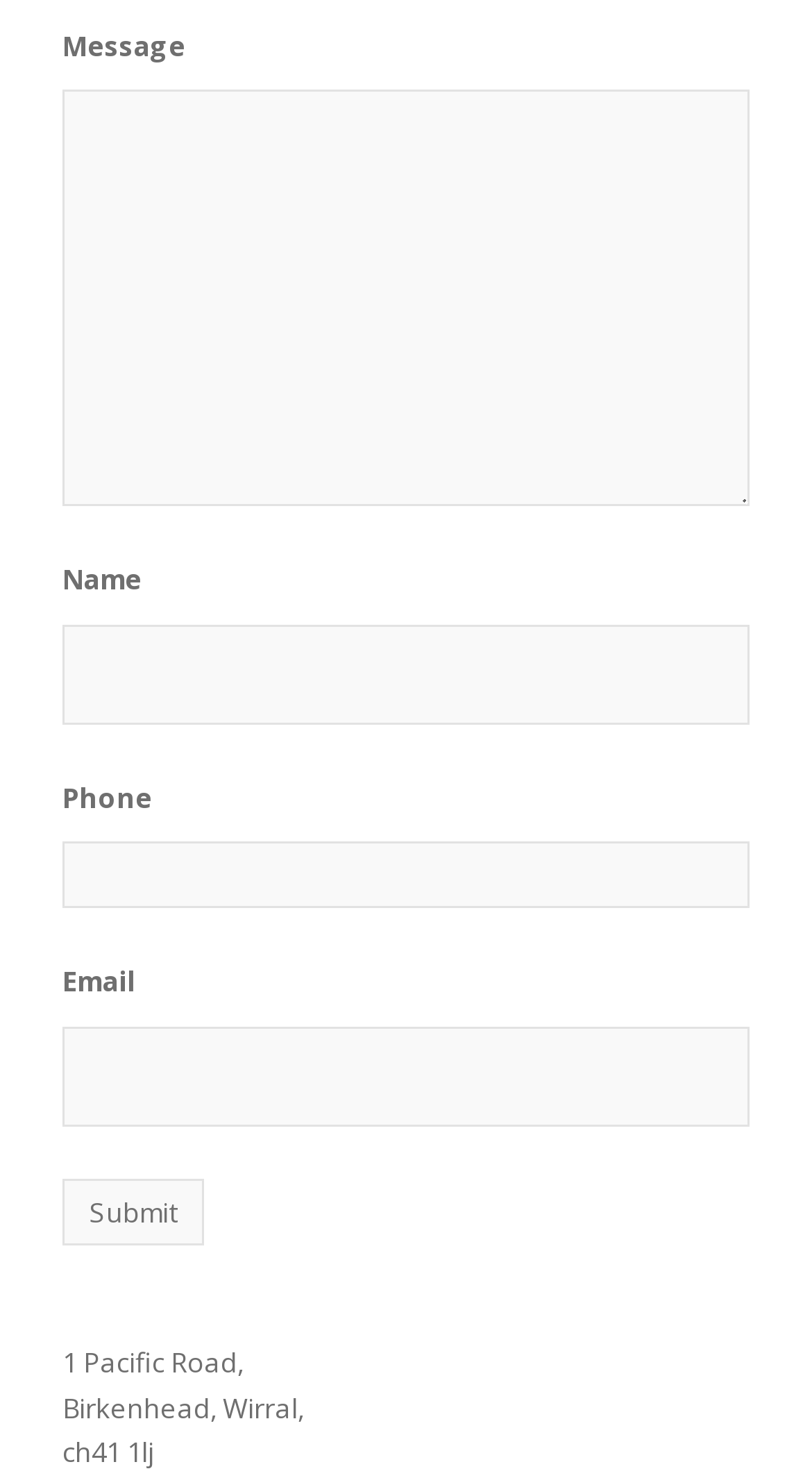Please provide a one-word or phrase answer to the question: 
What is the label of the last text field?

Email